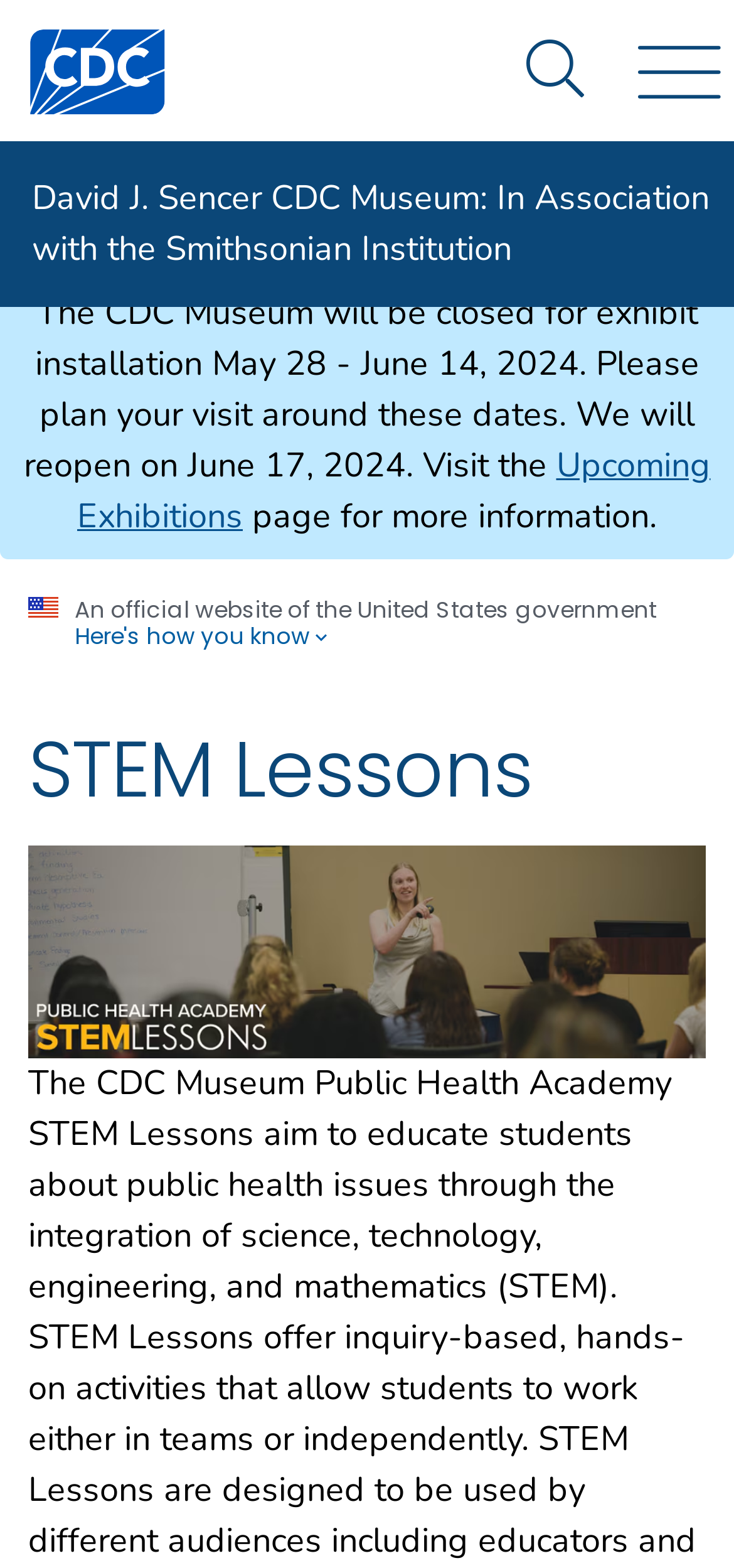Illustrate the webpage thoroughly, mentioning all important details.

The webpage is about the CDC Museum Public Health Academy STEM Lessons, which aim to educate students about public health issues through the integration of science, technology, engineering, and mathematics (STEM).

At the top of the page, there is a notice about the museum's closure for exhibit installation from May 28 to June 14, 2024, with a link to the "Upcoming Exhibitions" page for more information. Below this notice, there is a small U.S. flag icon.

On the top-right side of the page, there is a text stating that this is an official website of the United States government. Next to this text, there is a button with the text "Here's how you know" and an icon.

The CDC Logo is located at the top-left corner of the page, with a link to the logo. Below the logo, there is a link to the "David J. Sencer CDC Museum: In Association with the Smithsonian Institution" page.

In the middle of the page, there is a heading that reads "STEM Lessons". Below this heading, there is a large image related to the Public Health Academy Stem Lessons.

Overall, the page appears to be a landing page for the CDC Museum's STEM Lessons program, providing information about the program and its goals, as well as links to related pages and resources.